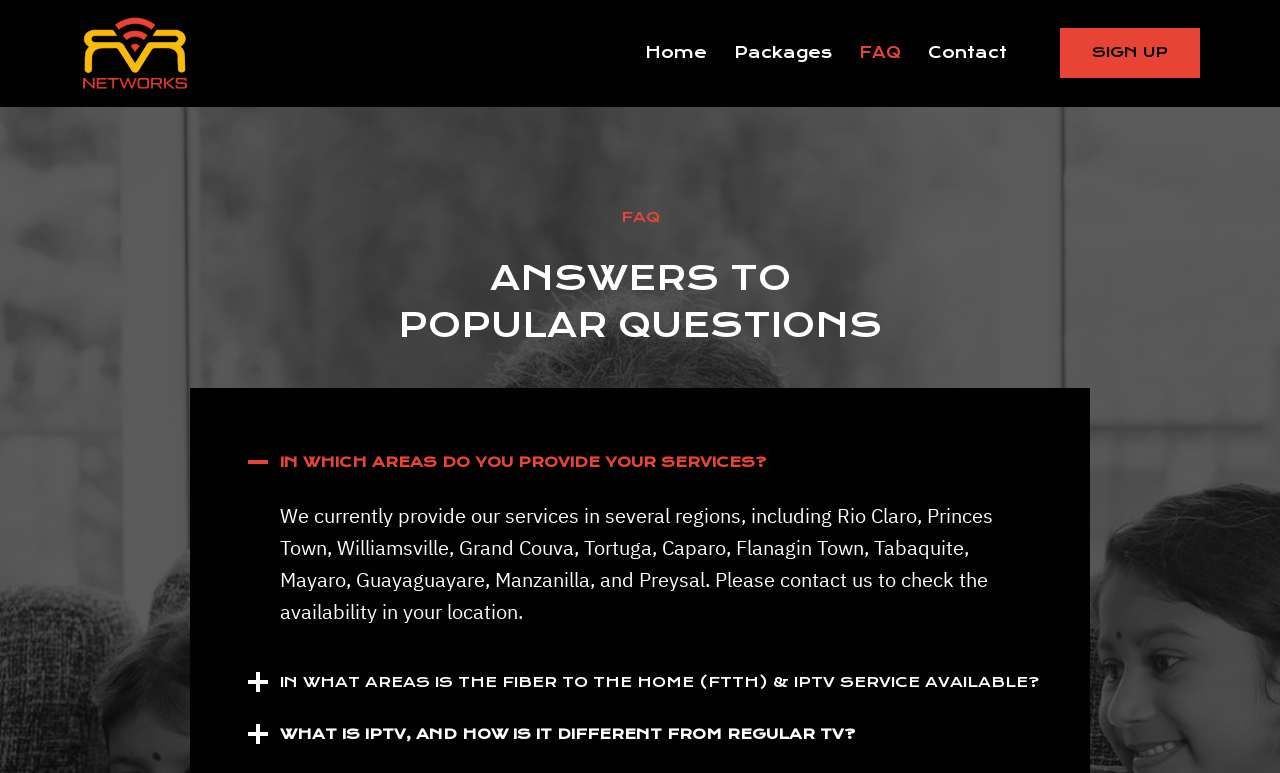Given the element description, predict the bounding box coordinates in the format (top-left x, top-left y, bottom-right x, bottom-right y). Make sure all values are between 0 and 1. Here is the element description: Compartir en Facebook

None